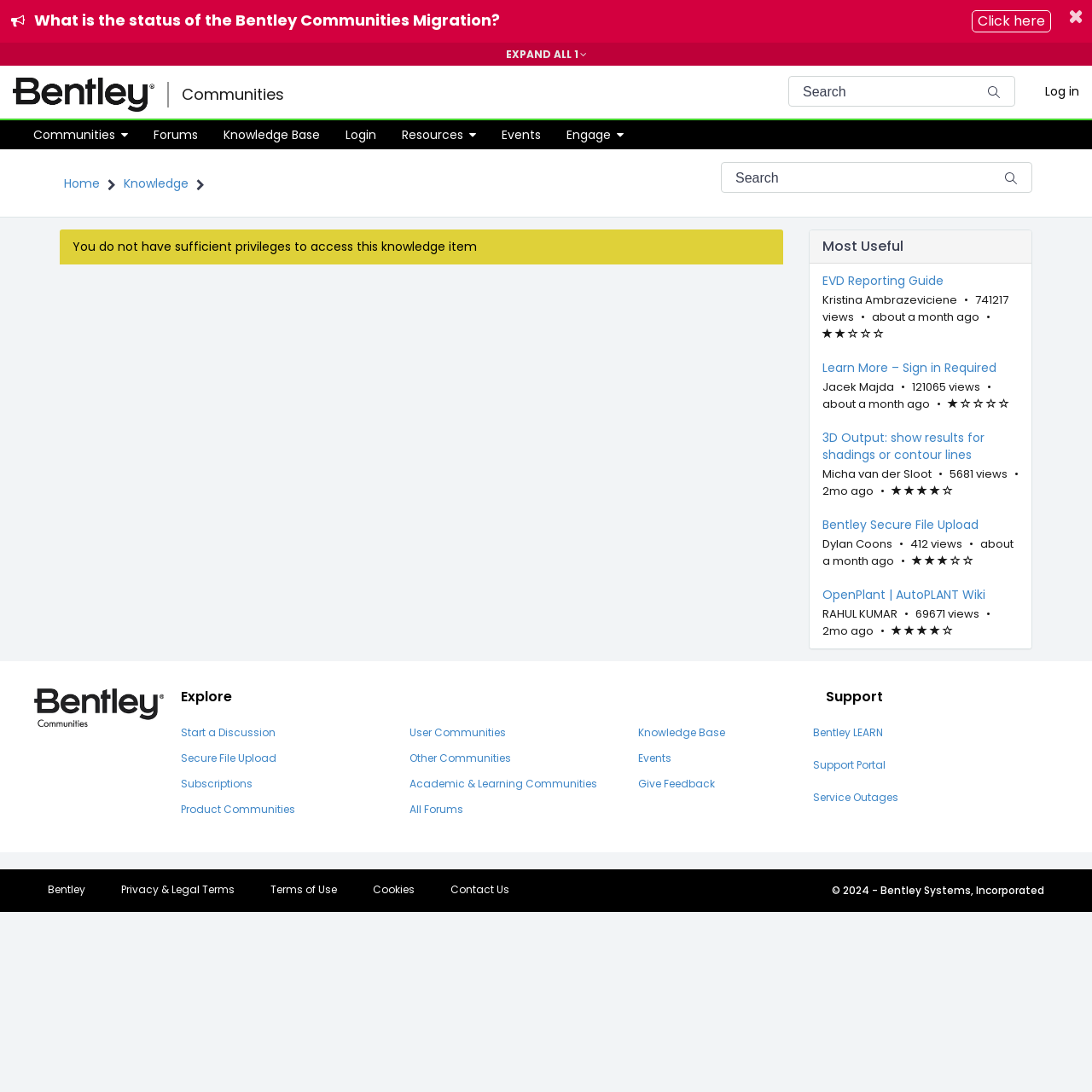Specify the bounding box coordinates for the region that must be clicked to perform the given instruction: "Go to the homepage".

[0.0, 0.067, 0.153, 0.106]